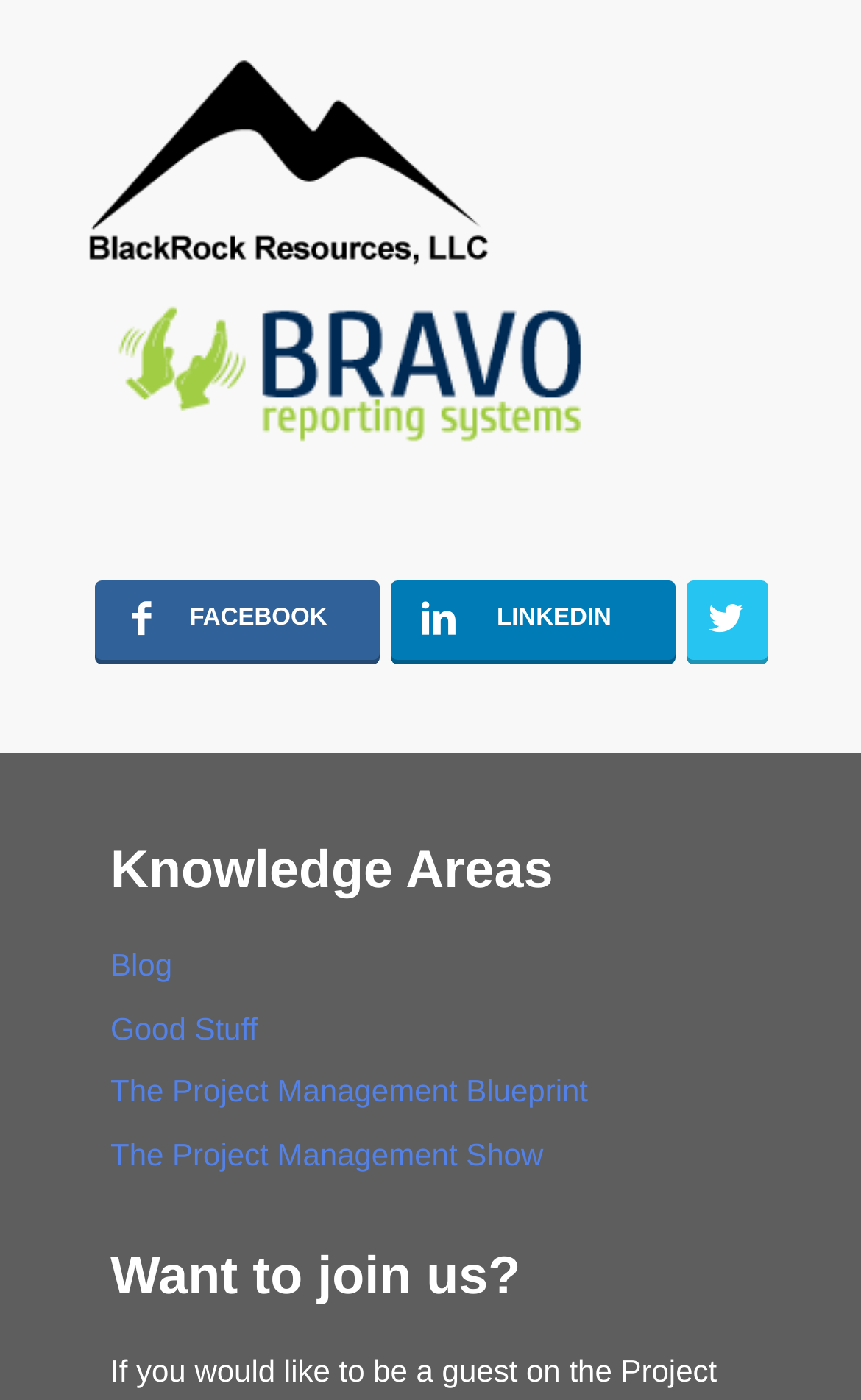Given the element description: "The Project Management Show", predict the bounding box coordinates of the UI element it refers to, using four float numbers between 0 and 1, i.e., [left, top, right, bottom].

[0.128, 0.812, 0.631, 0.837]